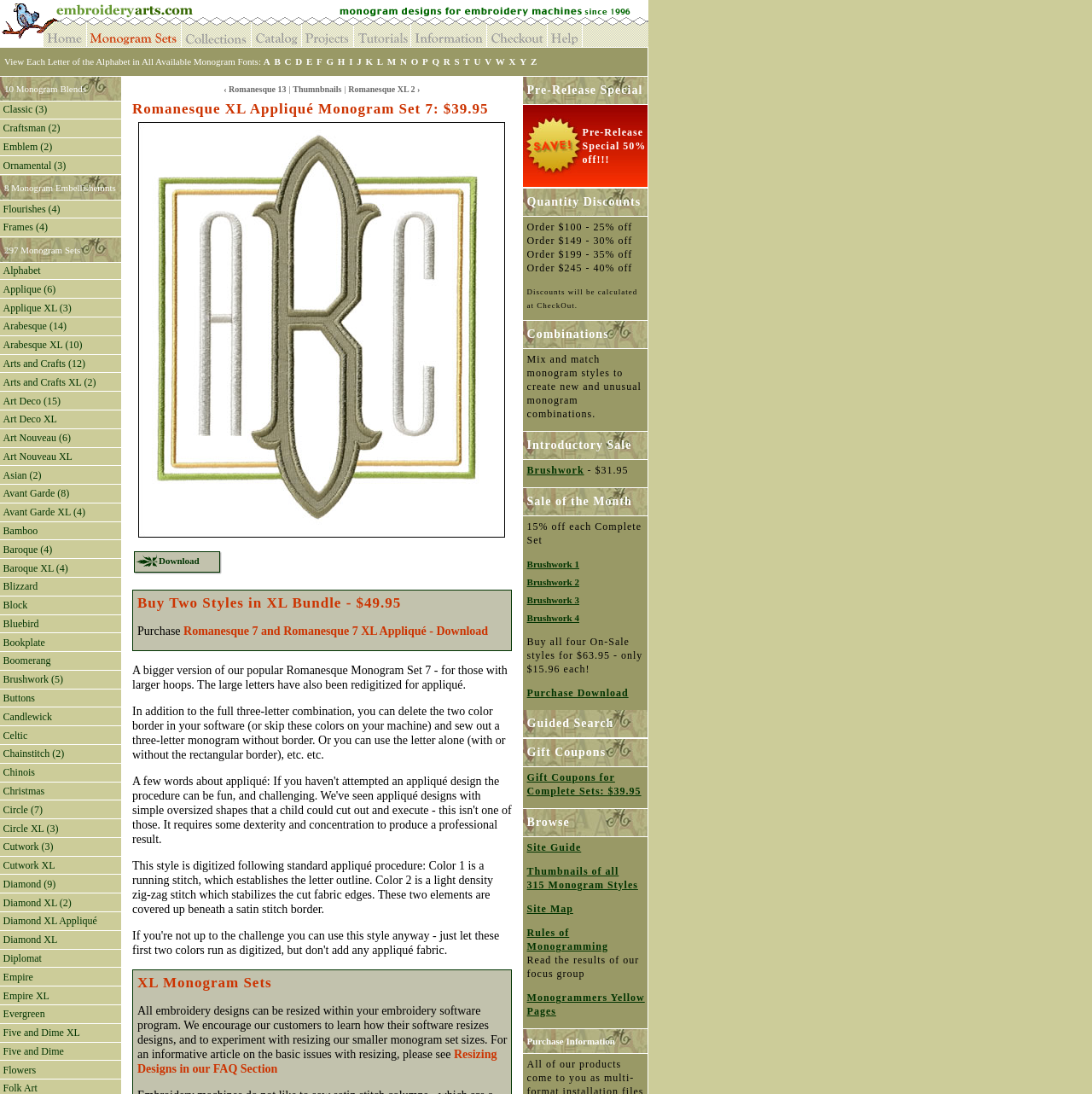Please mark the bounding box coordinates of the area that should be clicked to carry out the instruction: "Learn from Tutorials".

[0.323, 0.034, 0.376, 0.045]